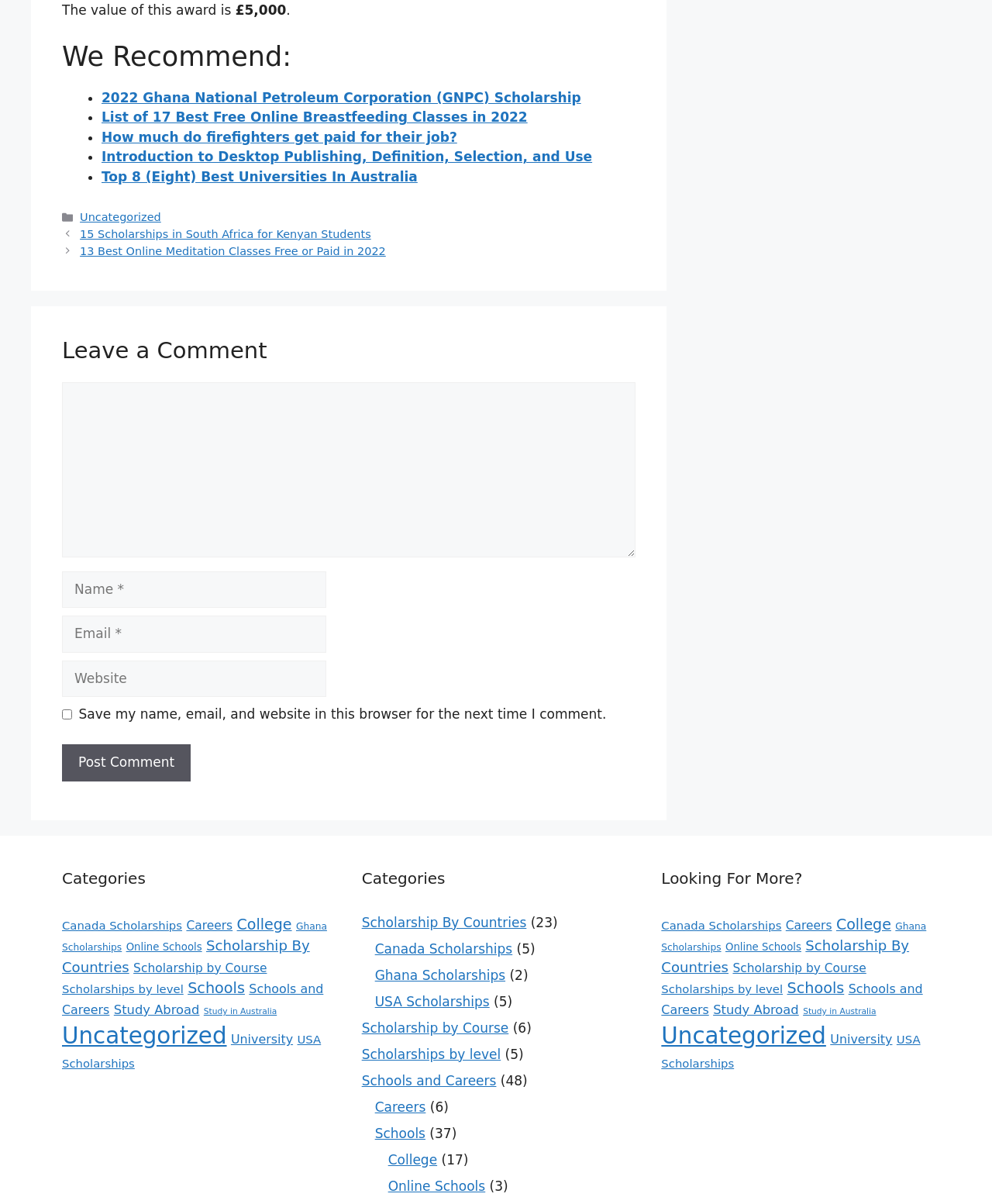Please identify the bounding box coordinates of the clickable element to fulfill the following instruction: "Enter your comment in the text box". The coordinates should be four float numbers between 0 and 1, i.e., [left, top, right, bottom].

[0.062, 0.317, 0.641, 0.463]